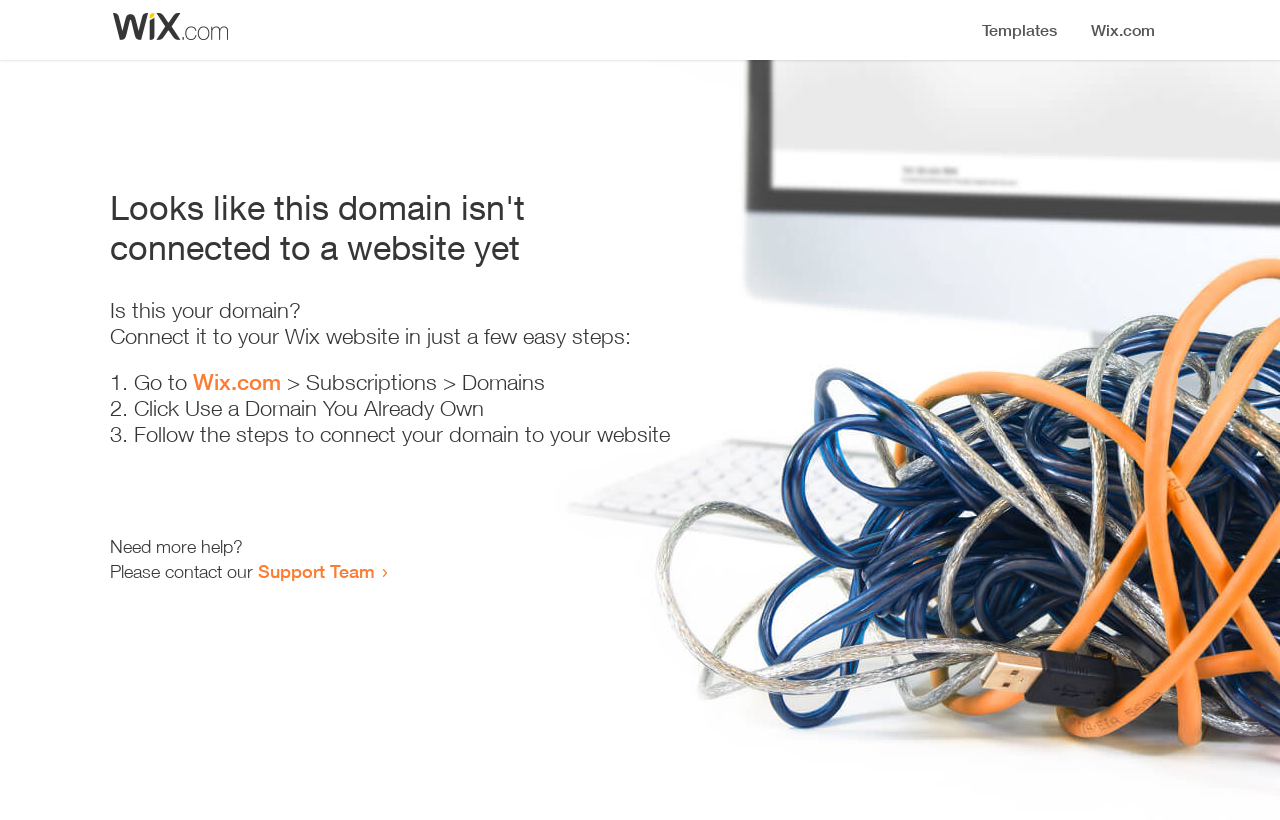Please use the details from the image to answer the following question comprehensively:
Who can you contact for more help?

I found the link 'Support Team' at the bottom of the webpage, which suggests that you can contact them for more help.